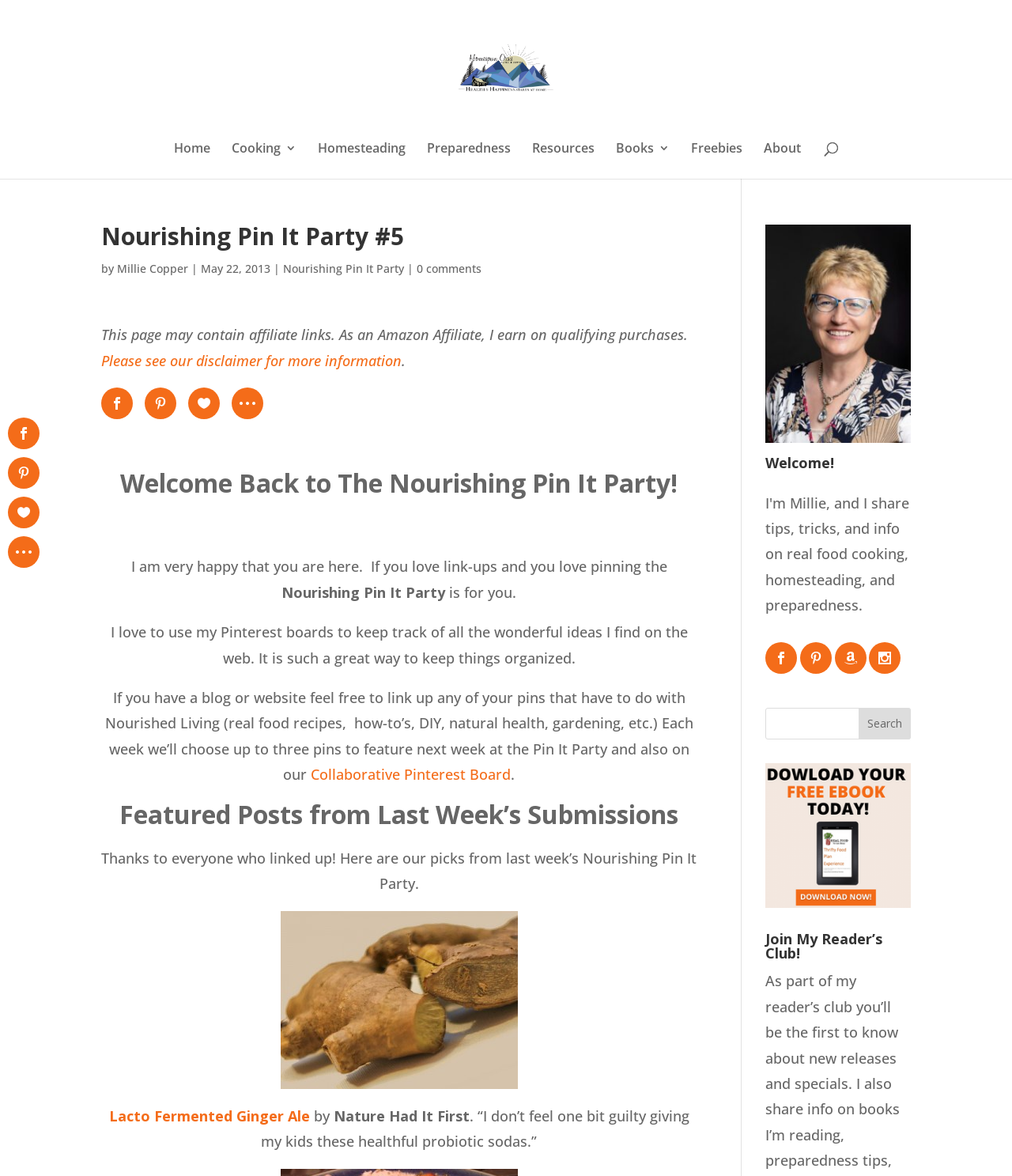What is the topic of the first featured post?
Using the visual information, reply with a single word or short phrase.

Ginger